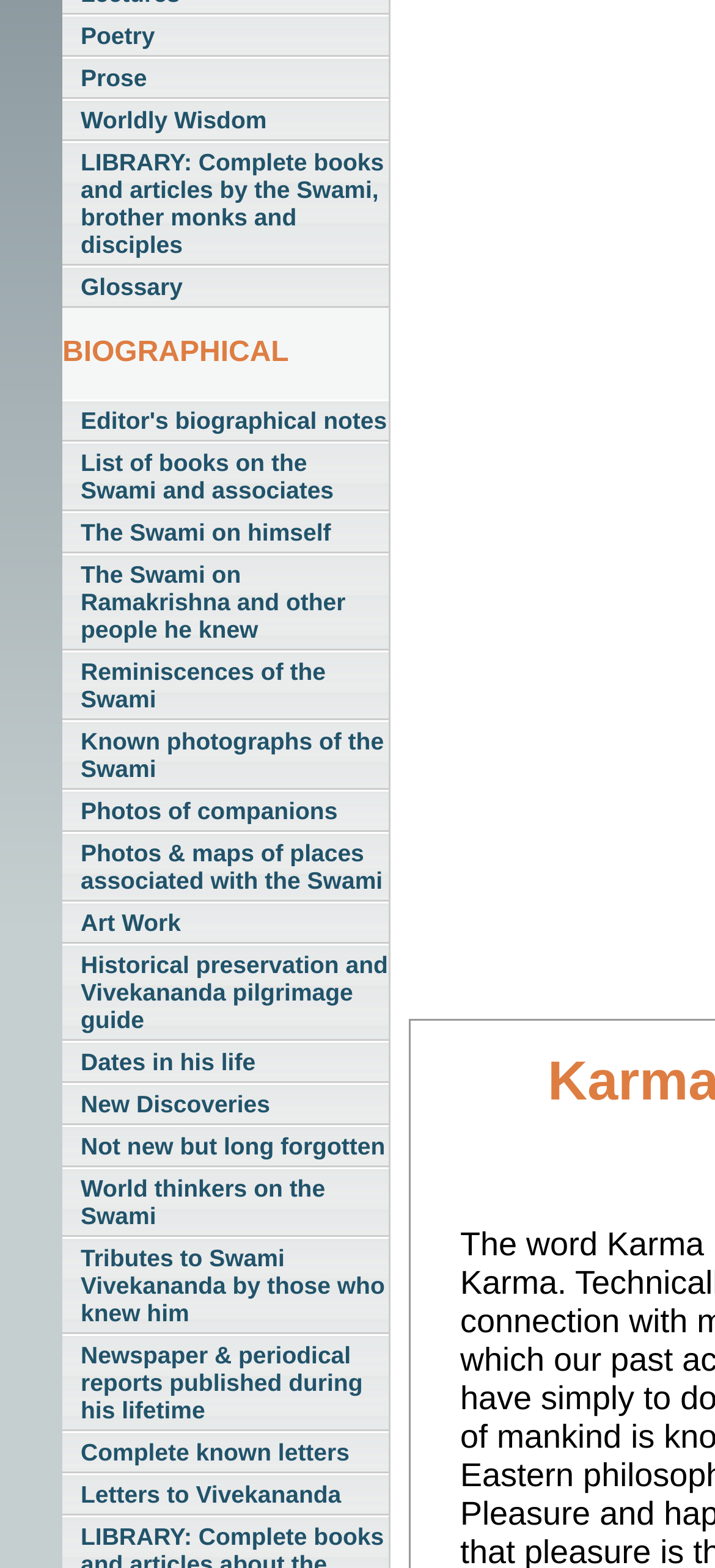Given the element description "The Swami on himself" in the screenshot, predict the bounding box coordinates of that UI element.

[0.087, 0.326, 0.544, 0.353]